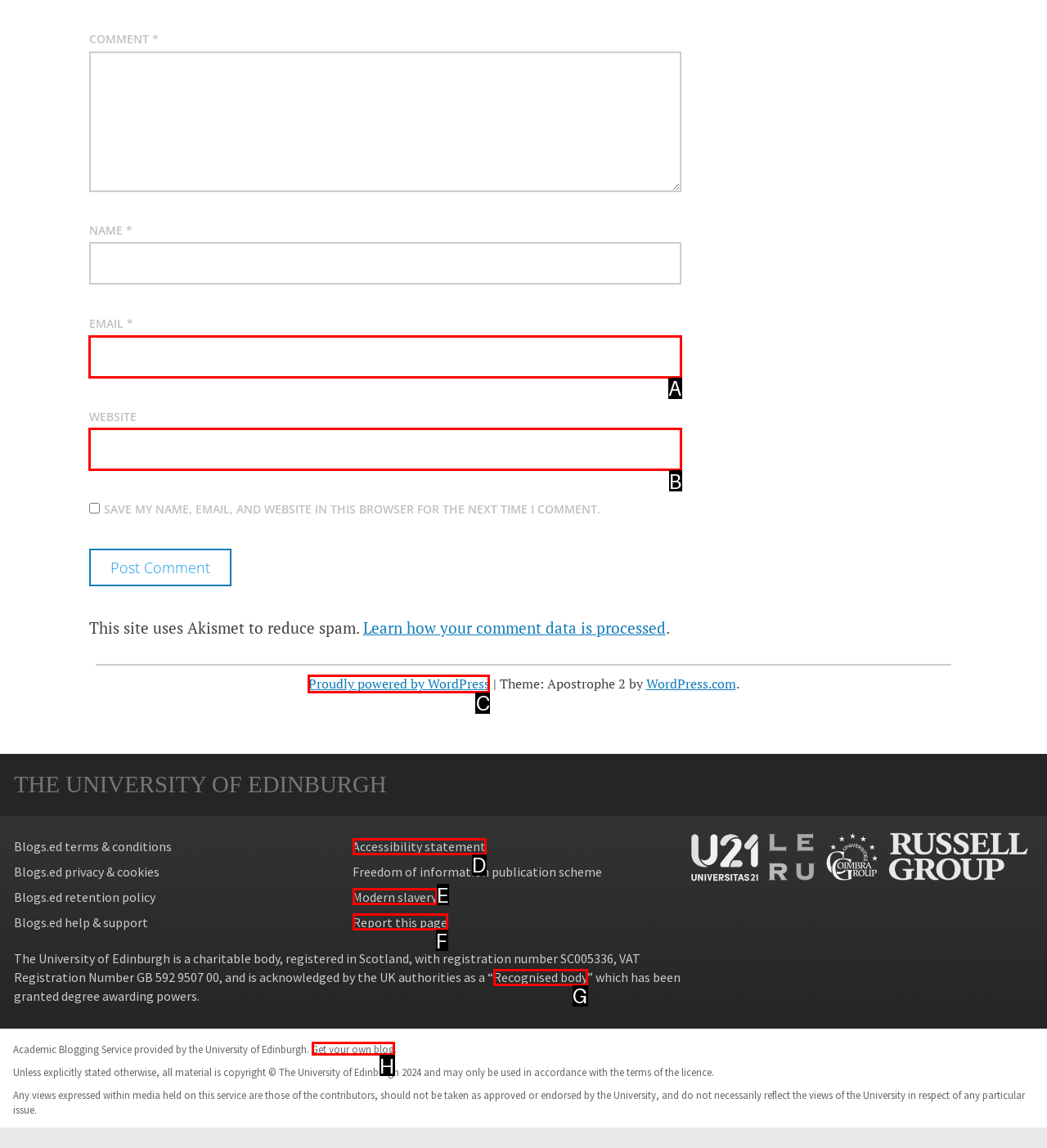Select the HTML element that corresponds to the description: Home. Answer with the letter of the matching option directly from the choices given.

None